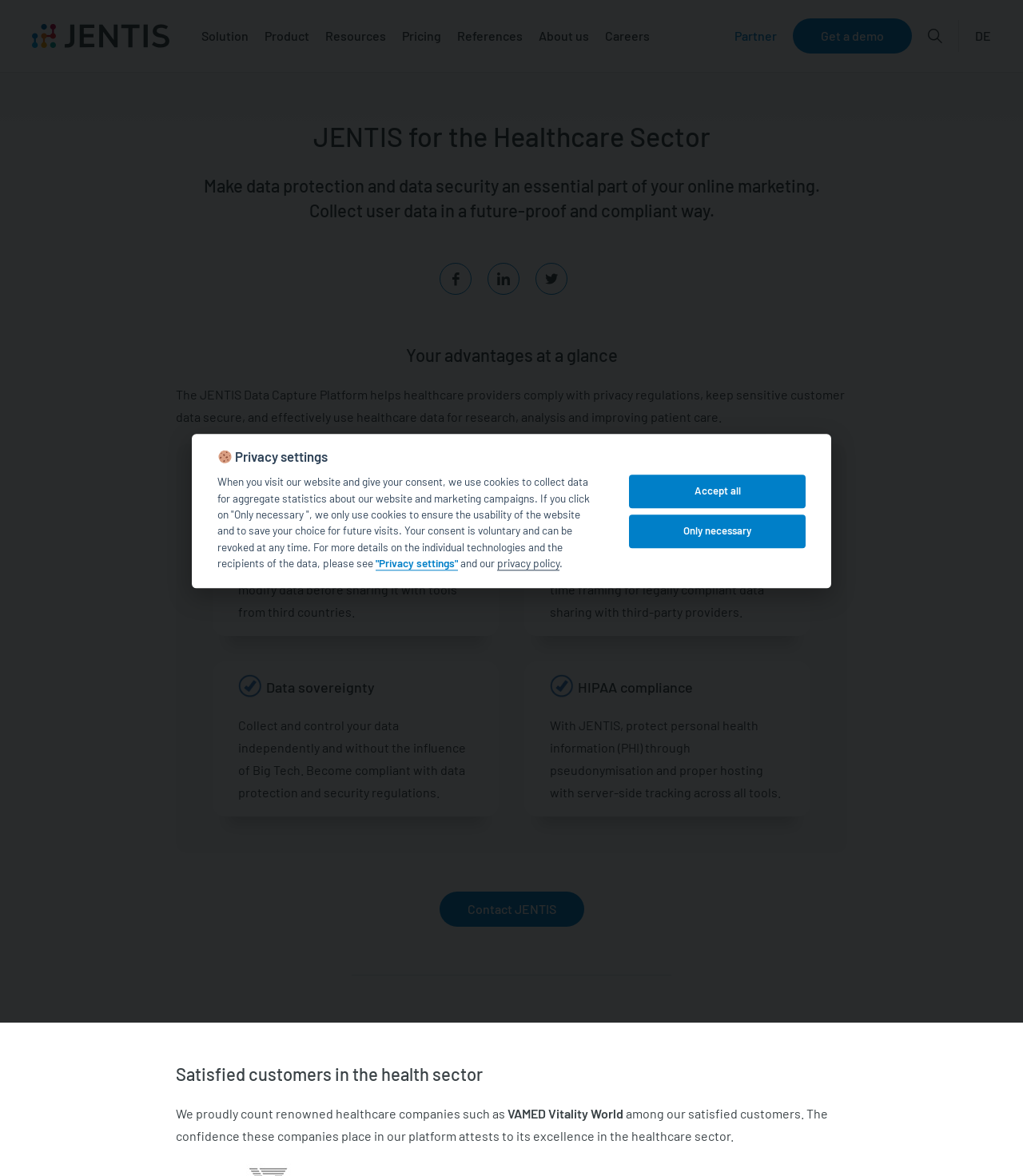Respond to the question with just a single word or phrase: 
What is the location of the hosting solution offered by JENTIS?

EU-based